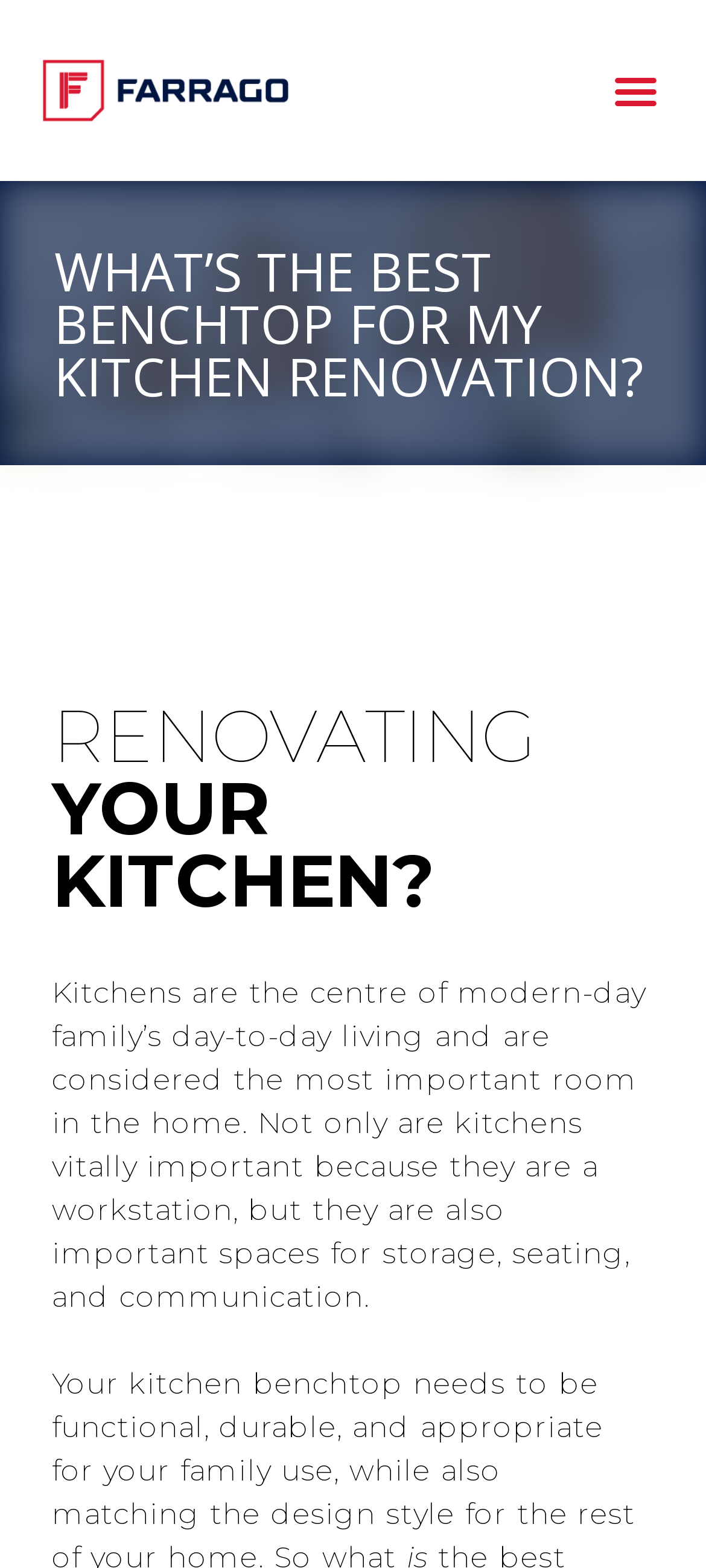Please determine the heading text of this webpage.

WHAT’S THE BEST BENCHTOP FOR MY KITCHEN RENOVATION?